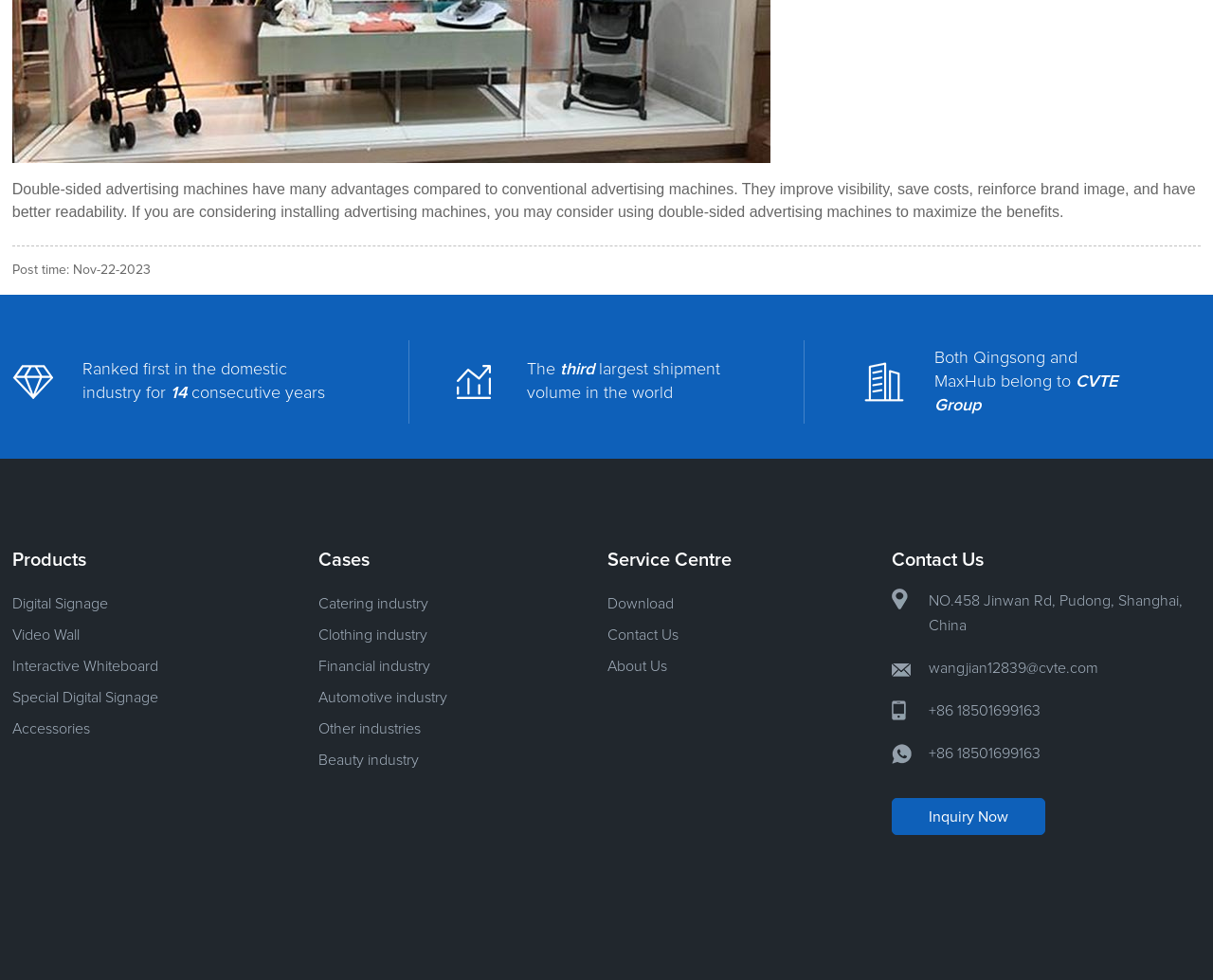Determine the bounding box coordinates of the section I need to click to execute the following instruction: "View cases in Catering industry". Provide the coordinates as four float numbers between 0 and 1, i.e., [left, top, right, bottom].

[0.262, 0.601, 0.369, 0.632]